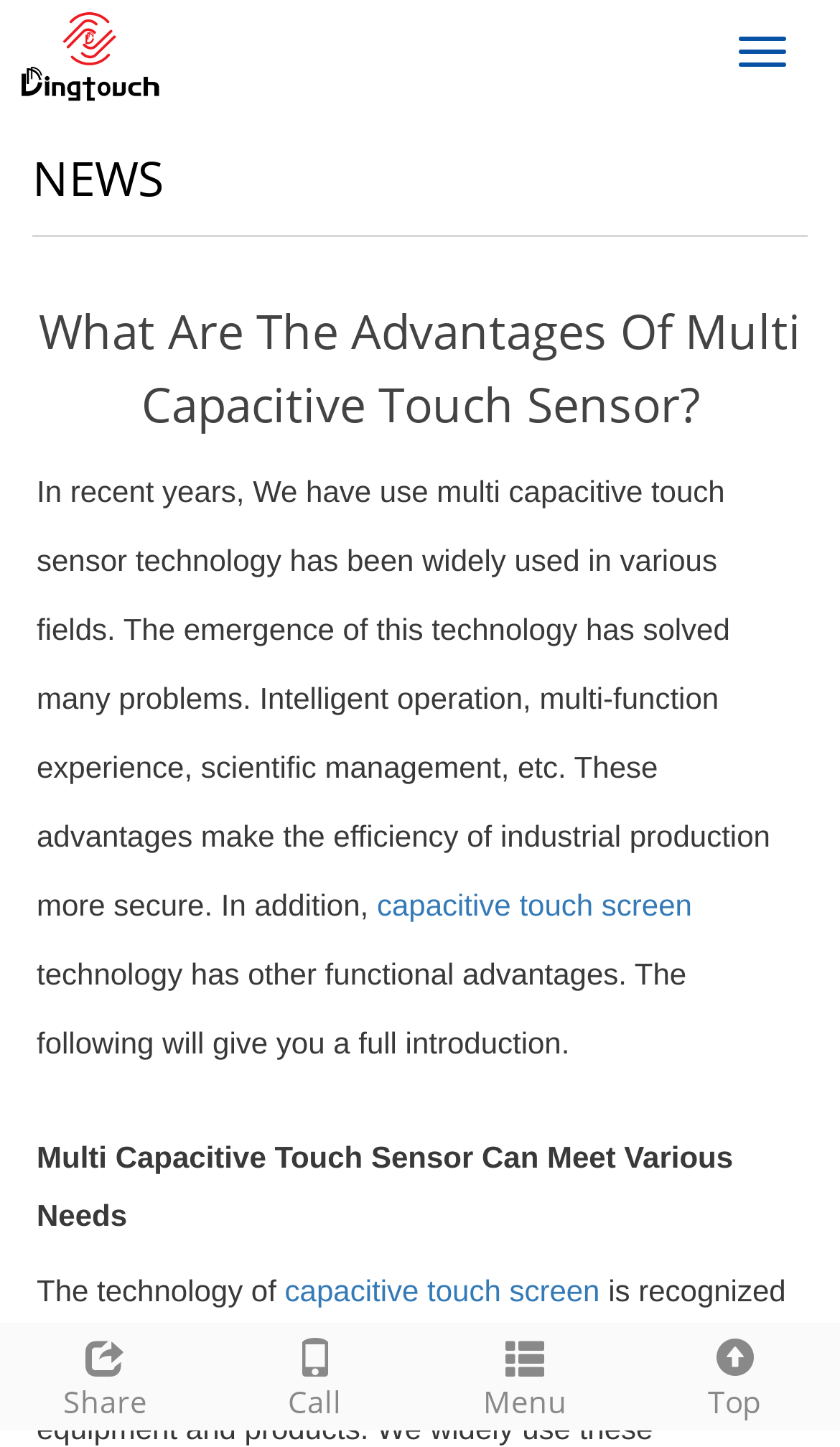Provide the bounding box coordinates for the UI element that is described as: "Privacy Policy".

None